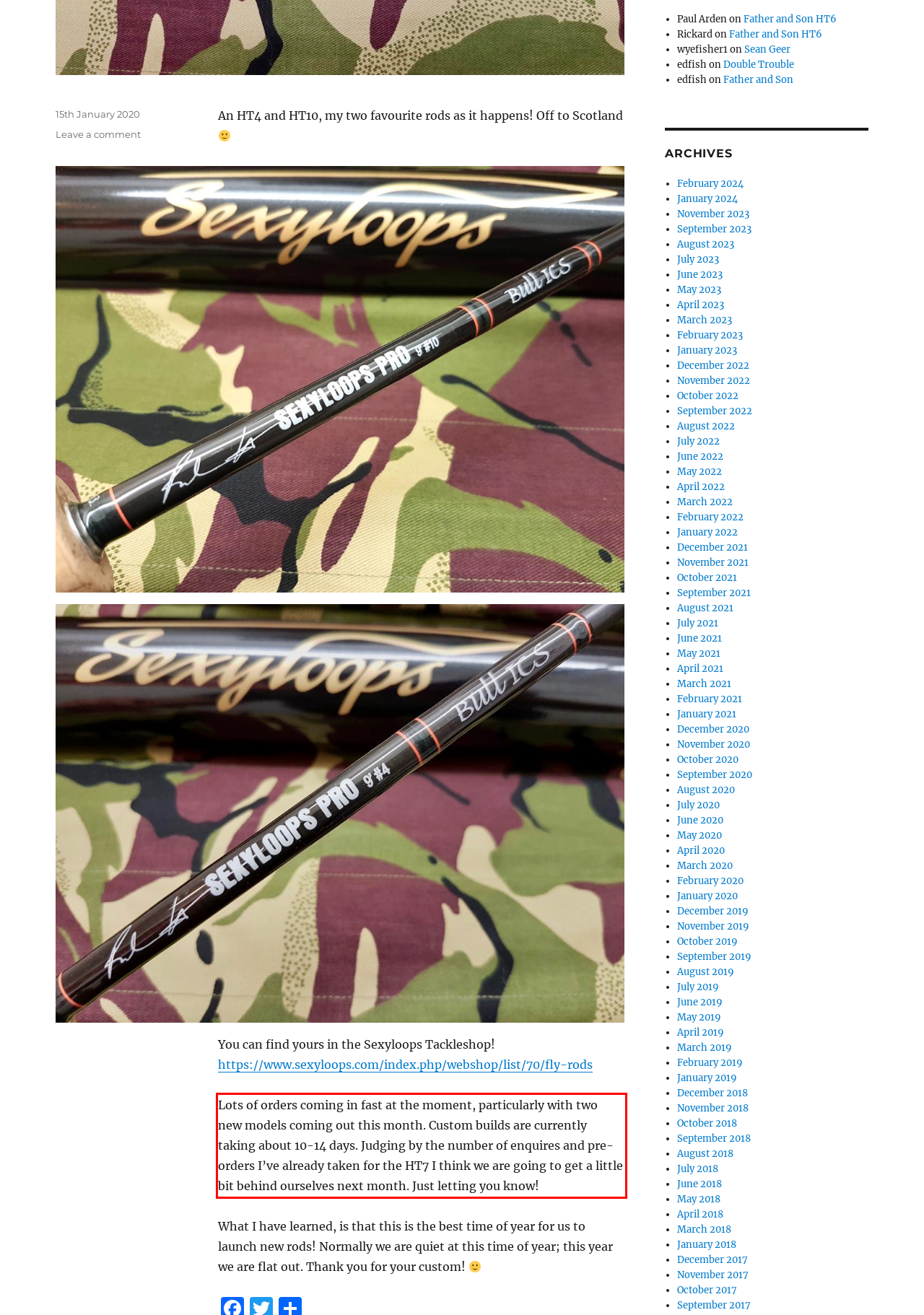Please identify and extract the text content from the UI element encased in a red bounding box on the provided webpage screenshot.

Lots of orders coming in fast at the moment, particularly with two new models coming out this month. Custom builds are currently taking about 10-14 days. Judging by the number of enquires and pre-orders I’ve already taken for the HT7 I think we are going to get a little bit behind ourselves next month. Just letting you know!